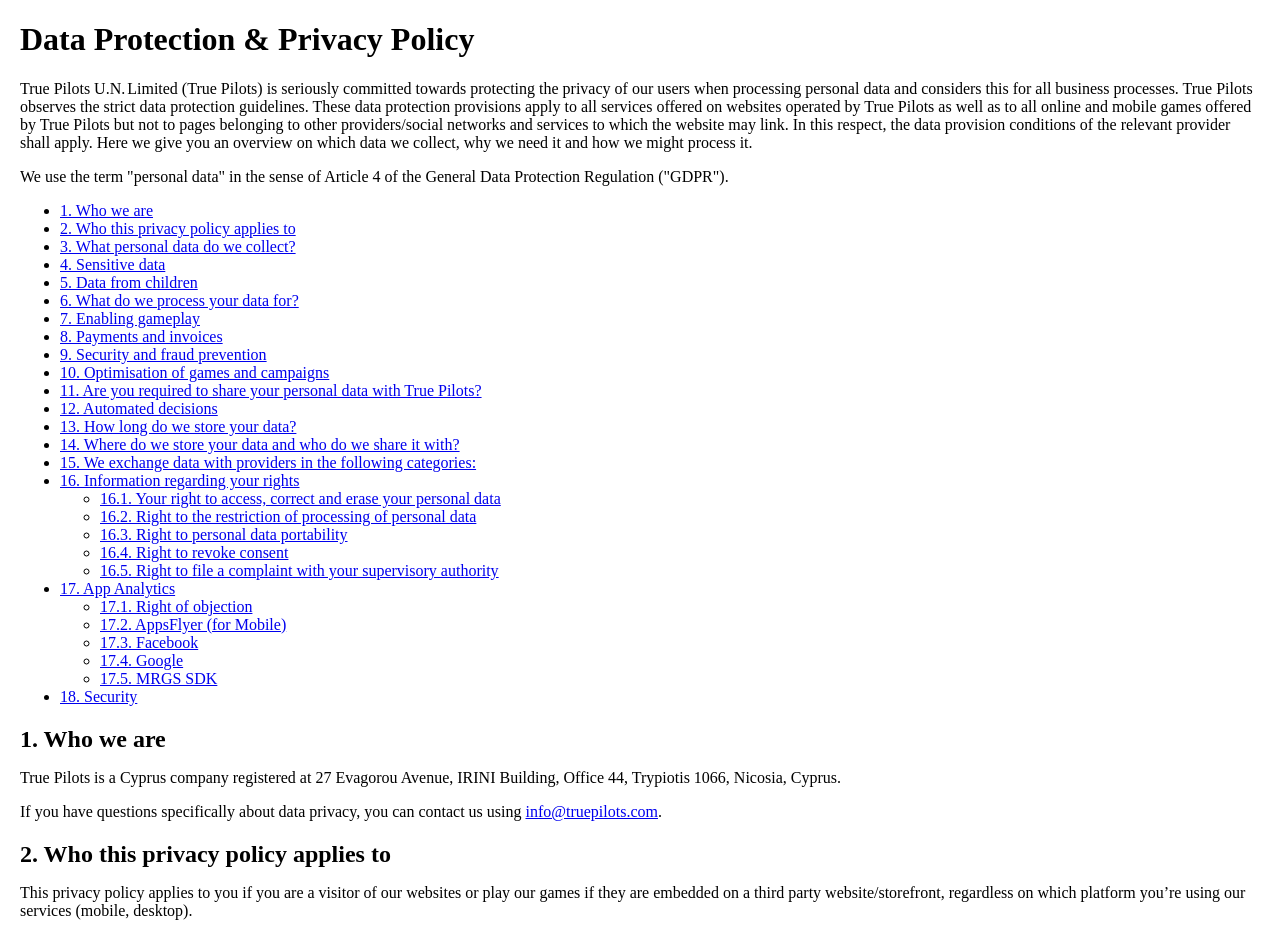Please identify the bounding box coordinates of the element that needs to be clicked to execute the following command: "Click on 'Information regarding your rights'". Provide the bounding box using four float numbers between 0 and 1, formatted as [left, top, right, bottom].

[0.078, 0.526, 0.391, 0.544]